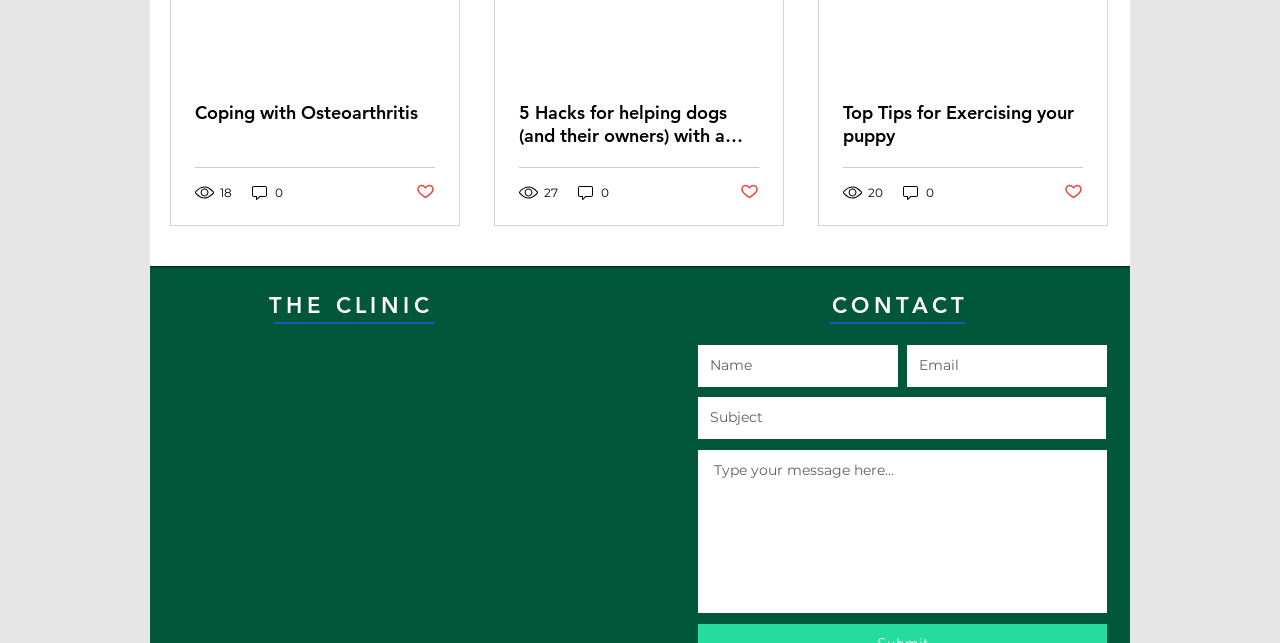How many contact fields are required?
Look at the image and respond to the question as thoroughly as possible.

I inspected the textbox elements in the contact section and found that two of them, 'Name' and 'Email', have the 'required' attribute set to True, indicating that they are required fields.